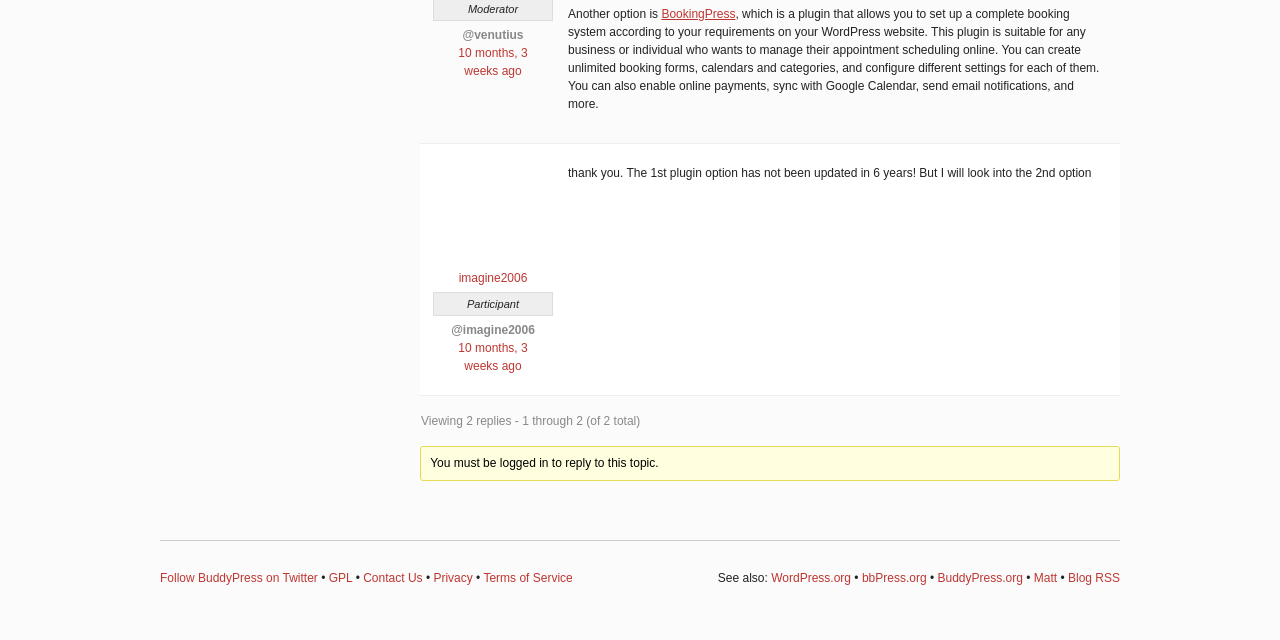Determine the bounding box for the UI element described here: "Political Science".

None